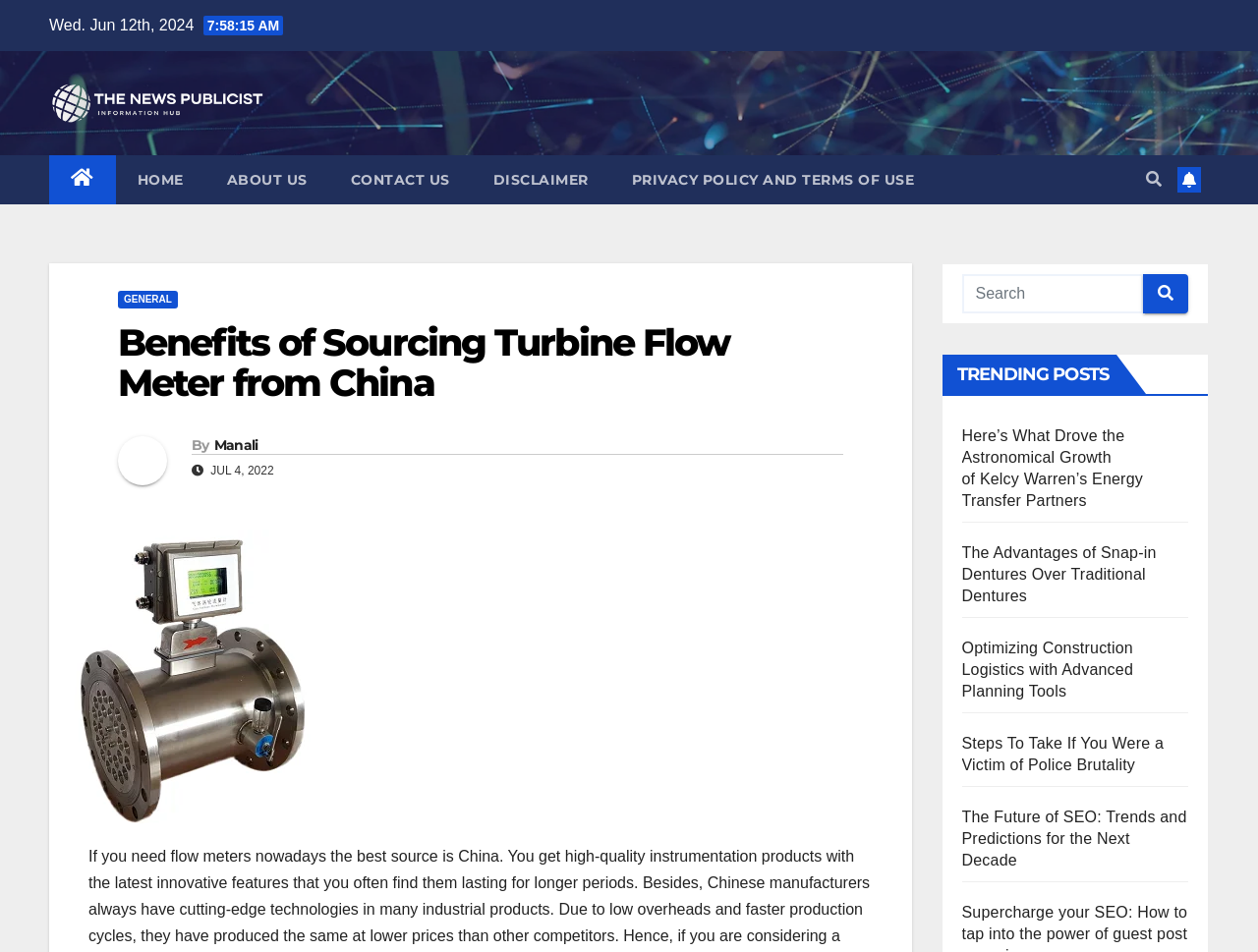Identify the main title of the webpage and generate its text content.

Benefits of Sourcing Turbine Flow Meter from China